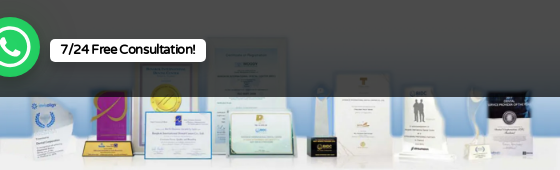Explain the content of the image in detail.

The image showcases a collection of awards and certifications displayed prominently, highlighting the achievements of a clinic or institution. Various accolades, plaques, and official documents suggest a reputable background and commitment to excellence in their respective field. In the foreground, a prominent graphic promotes a "7/24 Free Consultation" service, indicating a dedication to accessibility and customer service. This visual presentation not only underscores the clinic's credibility but also invites potential clients to engage with their services through the convenient consultation option.